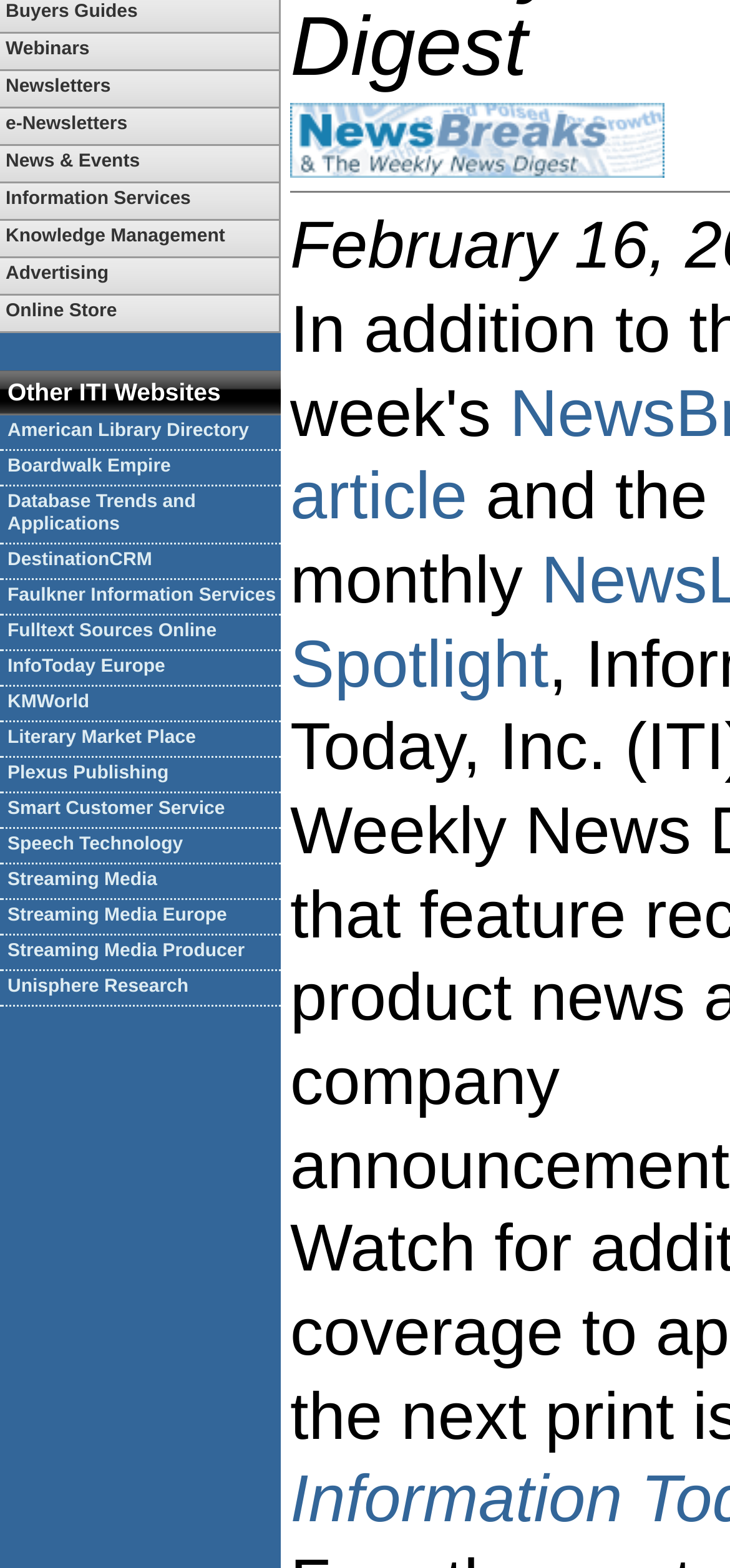Using the provided description Unisphere Research, find the bounding box coordinates for the UI element. Provide the coordinates in (top-left x, top-left y, bottom-right x, bottom-right y) format, ensuring all values are between 0 and 1.

[0.0, 0.619, 0.385, 0.642]